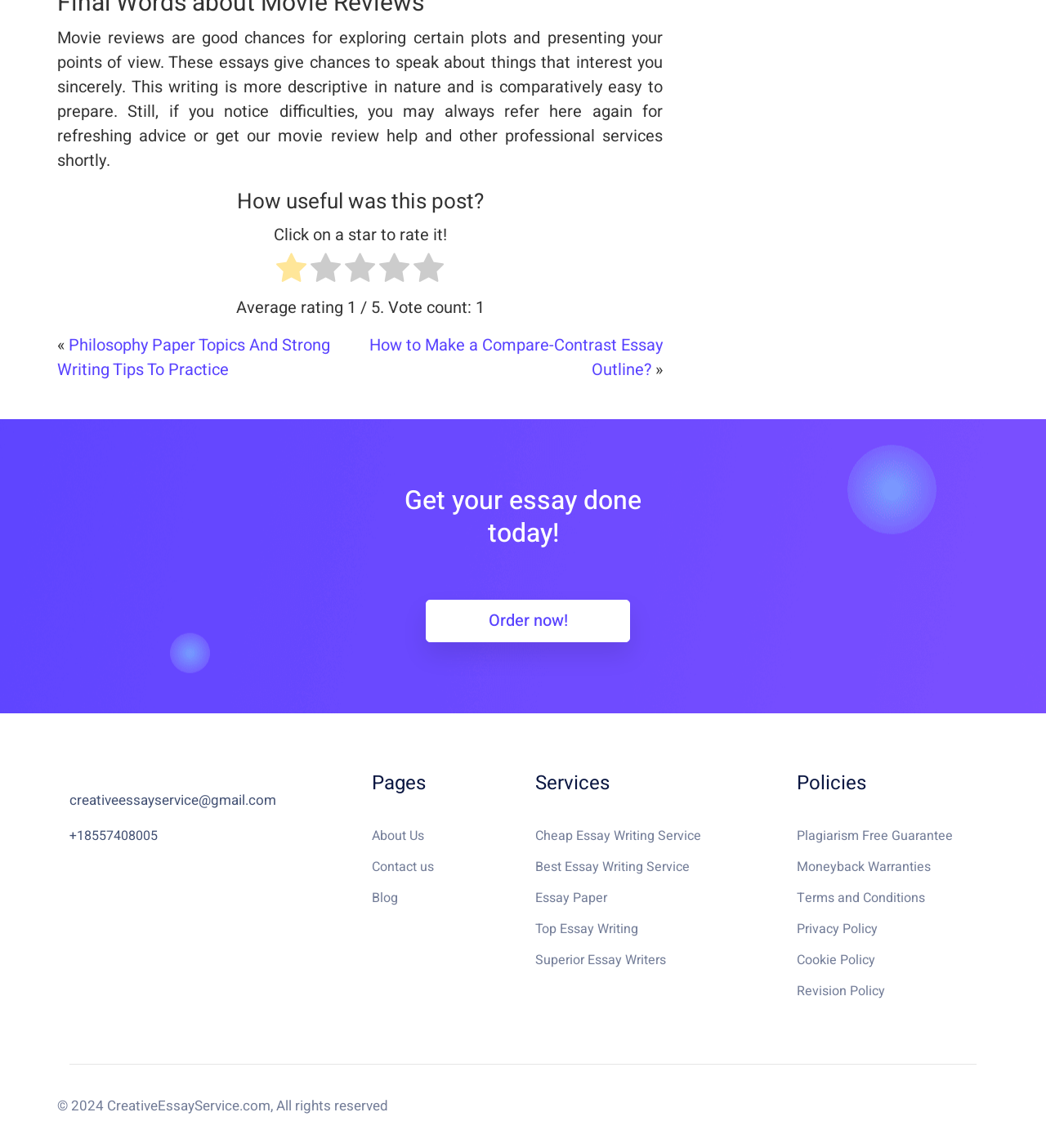What is the purpose of movie reviews?
Please utilize the information in the image to give a detailed response to the question.

The purpose of movie reviews can be inferred from the introductory text on the webpage, which states that 'Movie reviews are good chances for exploring certain plots and presenting your points of view.' This suggests that movie reviews provide an opportunity to delve into the plot of a movie and express one's opinions about it.